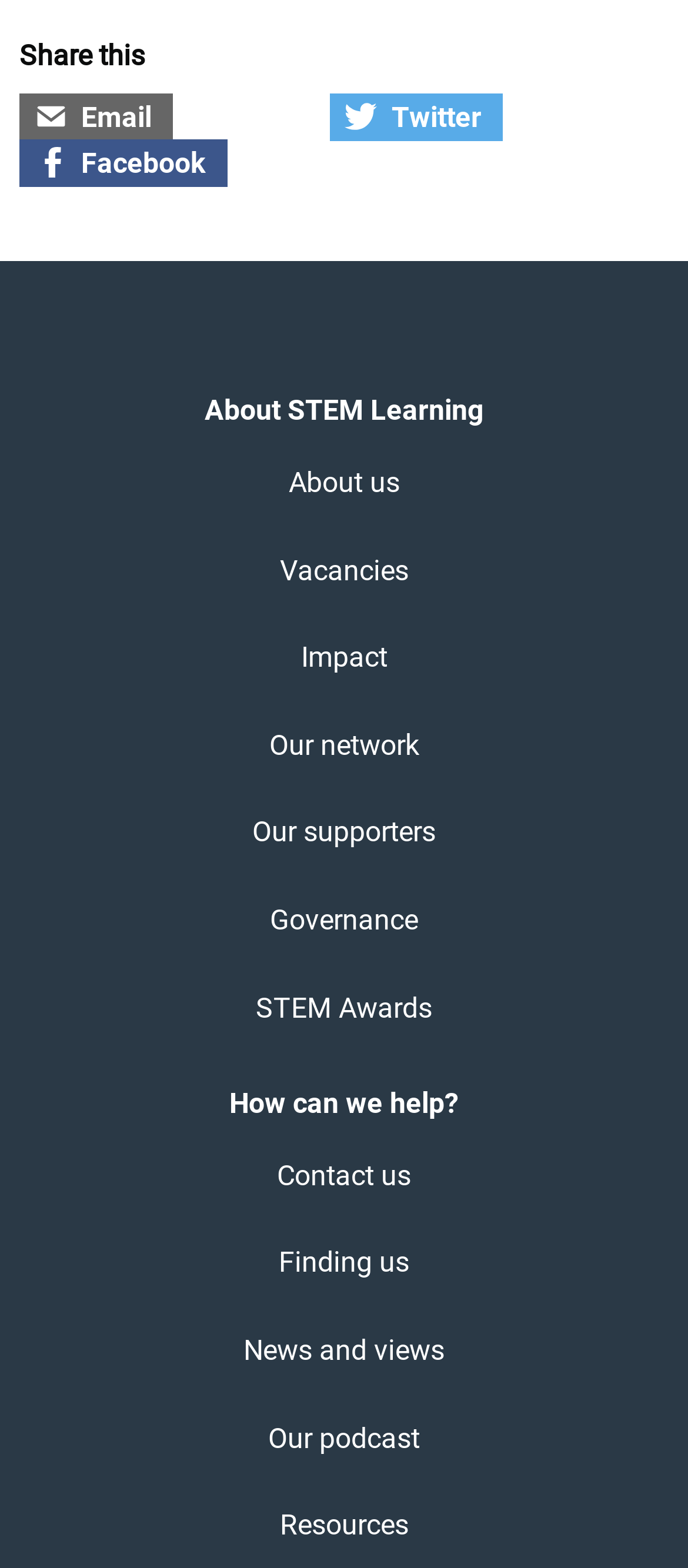Determine the bounding box coordinates in the format (top-left x, top-left y, bottom-right x, bottom-right y). Ensure all values are floating point numbers between 0 and 1. Identify the bounding box of the UI element described by: Our podcast

[0.39, 0.906, 0.61, 0.928]